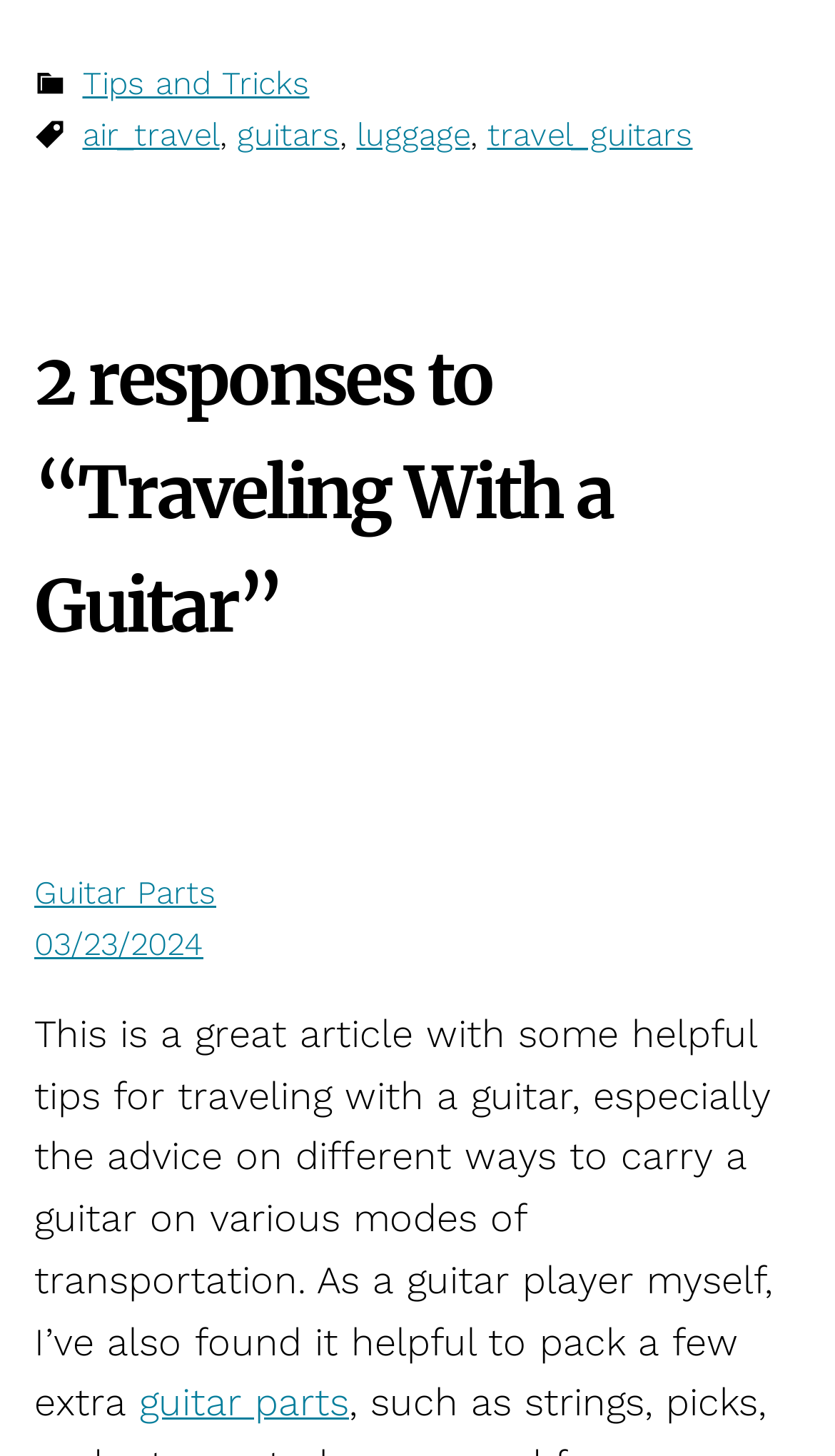What is the author's opinion about the article?
Refer to the image and answer the question using a single word or phrase.

Positive